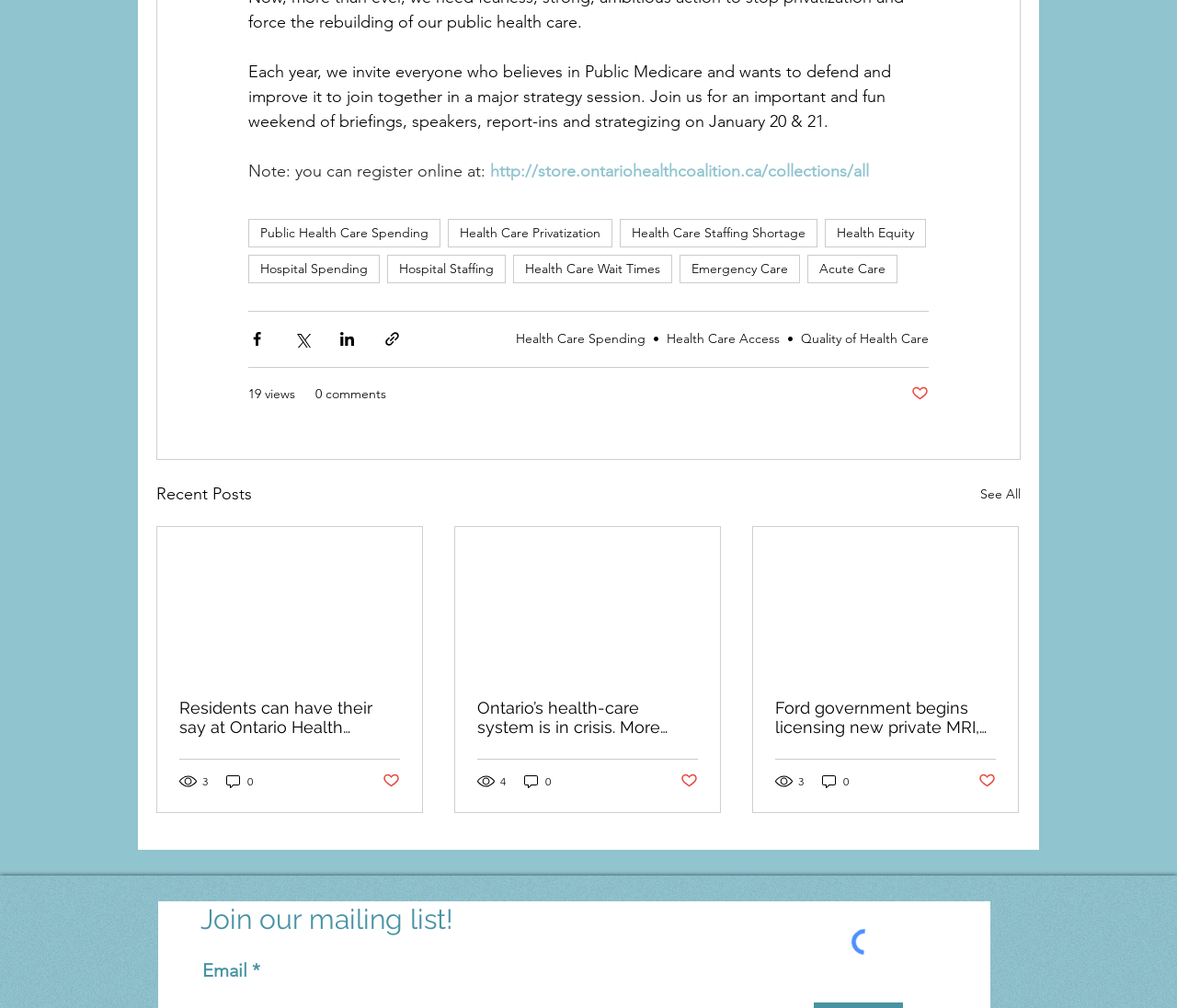Could you determine the bounding box coordinates of the clickable element to complete the instruction: "register online"? Provide the coordinates as four float numbers between 0 and 1, i.e., [left, top, right, bottom].

[0.416, 0.16, 0.738, 0.18]